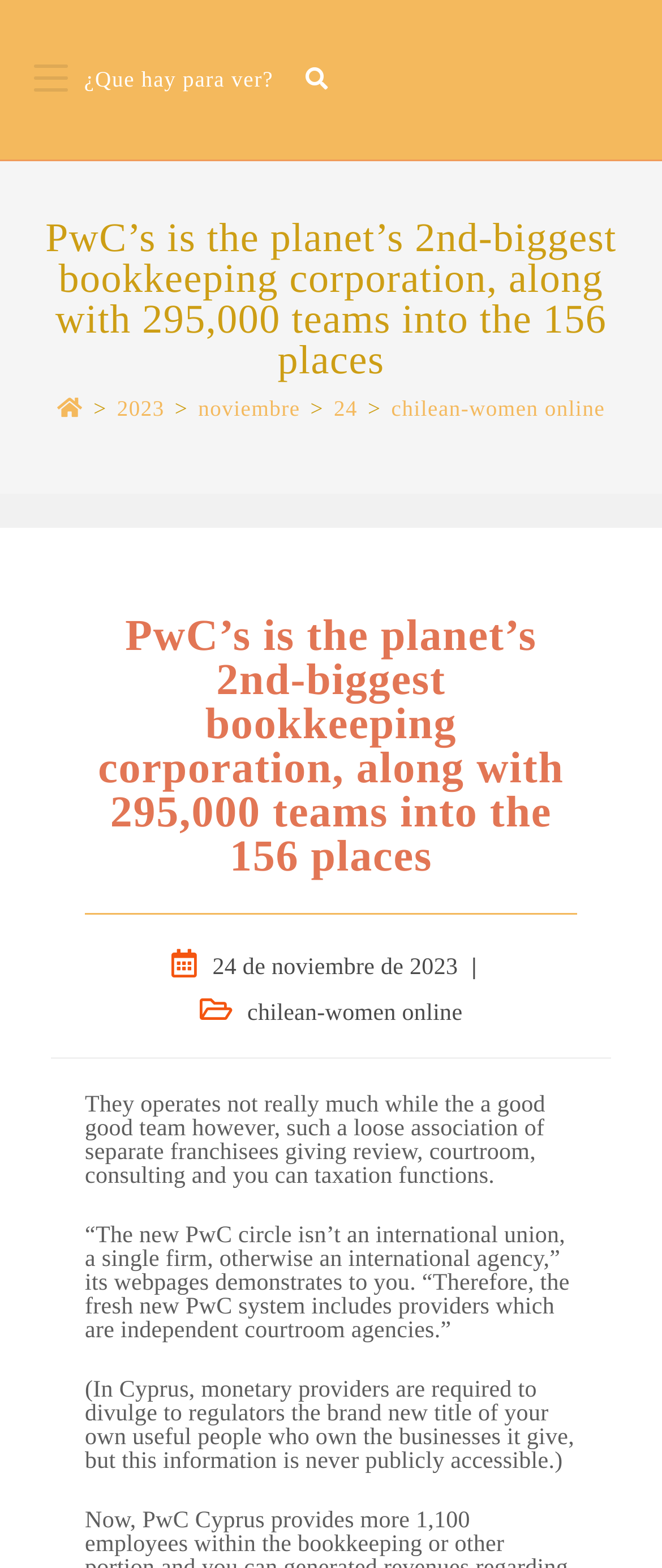Can you specify the bounding box coordinates of the area that needs to be clicked to fulfill the following instruction: "View chilean-women online"?

[0.591, 0.252, 0.914, 0.268]